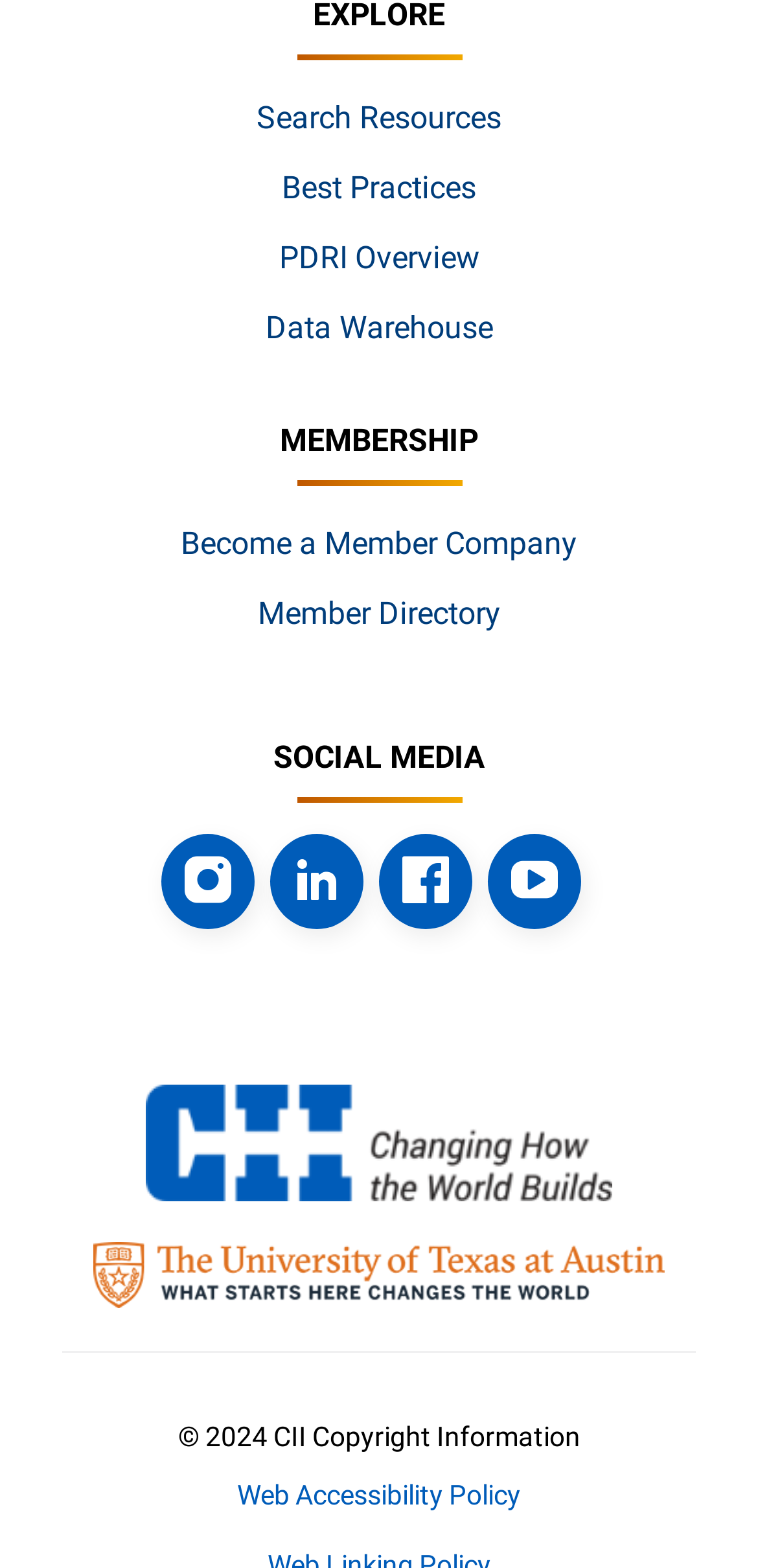How many main sections are there in the webpage?
Kindly offer a comprehensive and detailed response to the question.

I looked at the main sections of the webpage, which are the links section, the membership section, and the social media section. There are 3 main sections in total.